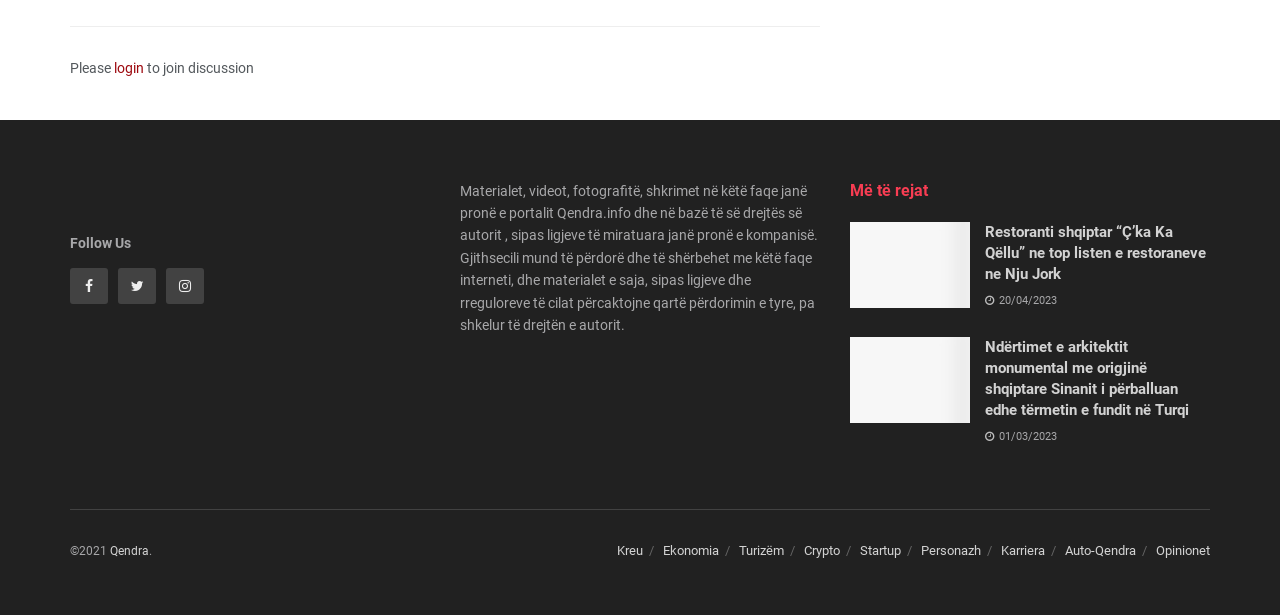Refer to the image and provide a thorough answer to this question:
What is the category of the link 'Turizëm'?

I found a link element with ID 298, which contains the text 'Turizëm'. This element is located among other link elements with IDs 294, 296, 300, and so on, which suggests that they are categories or sections of the website.